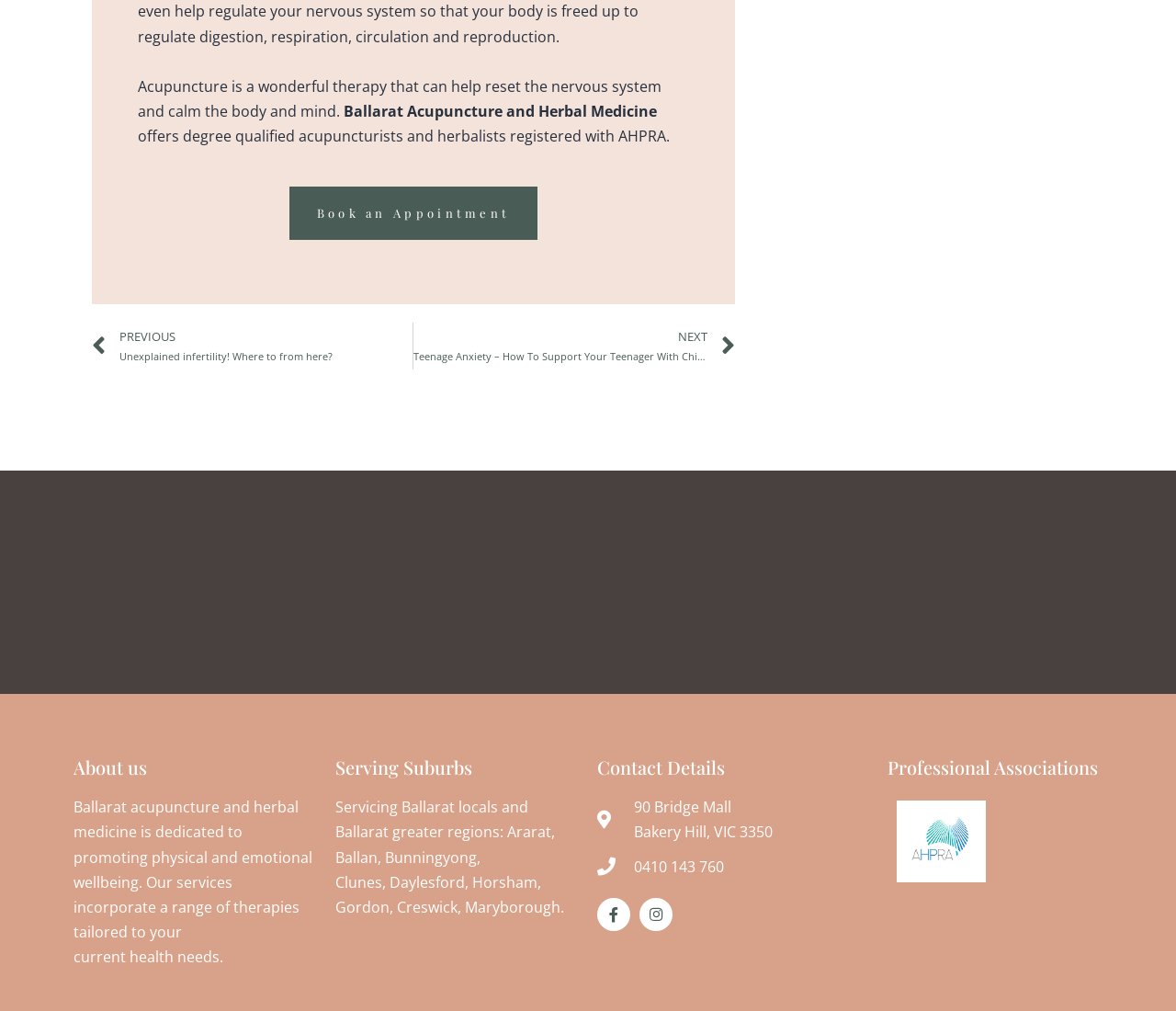Please find the bounding box coordinates of the element that you should click to achieve the following instruction: "Read previous article". The coordinates should be presented as four float numbers between 0 and 1: [left, top, right, bottom].

[0.078, 0.319, 0.351, 0.366]